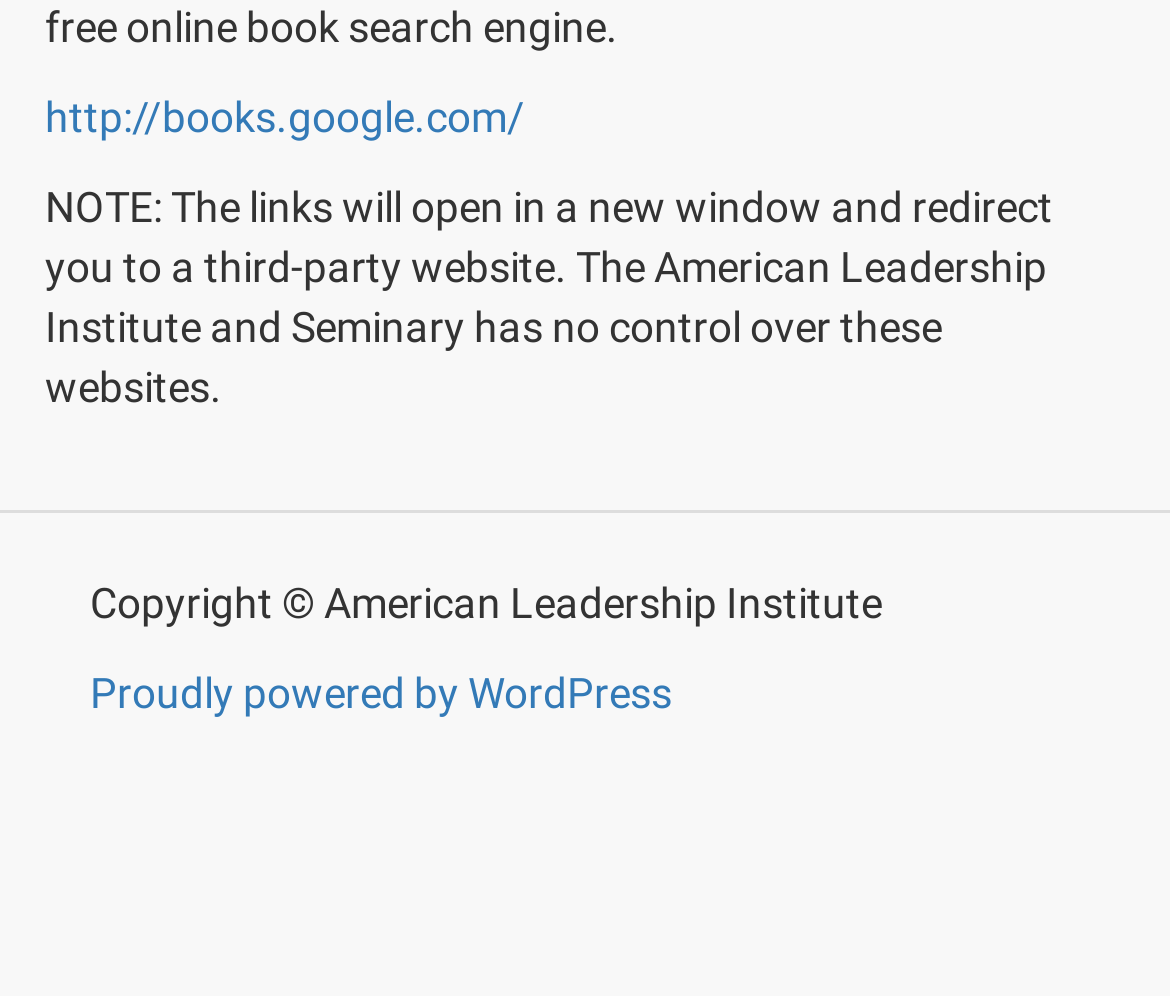Identify the coordinates of the bounding box for the element described below: "http://books.google.com/". Return the coordinates as four float numbers between 0 and 1: [left, top, right, bottom].

[0.038, 0.092, 0.449, 0.14]